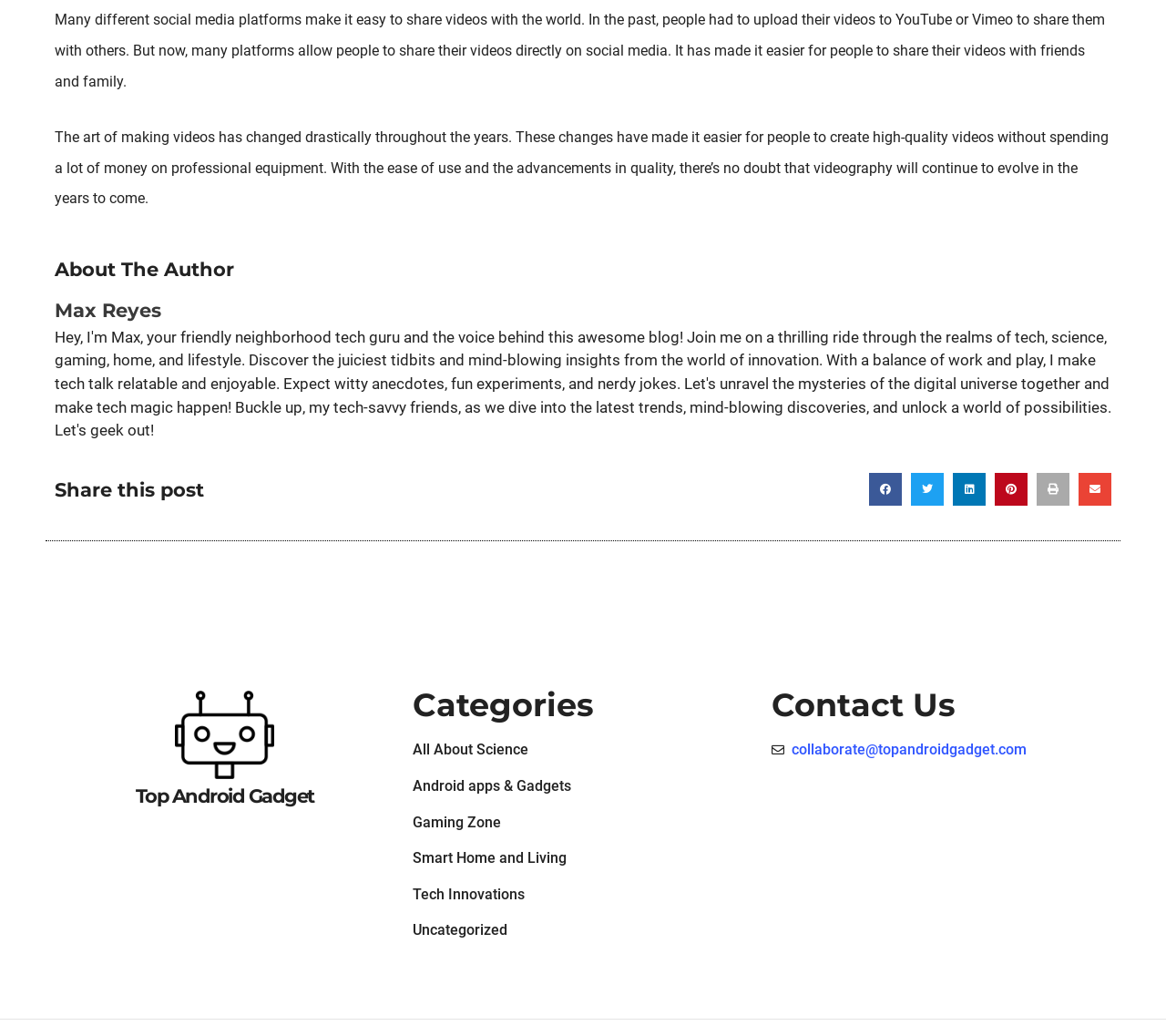Identify the coordinates of the bounding box for the element that must be clicked to accomplish the instruction: "Share this post on twitter".

[0.781, 0.457, 0.809, 0.489]